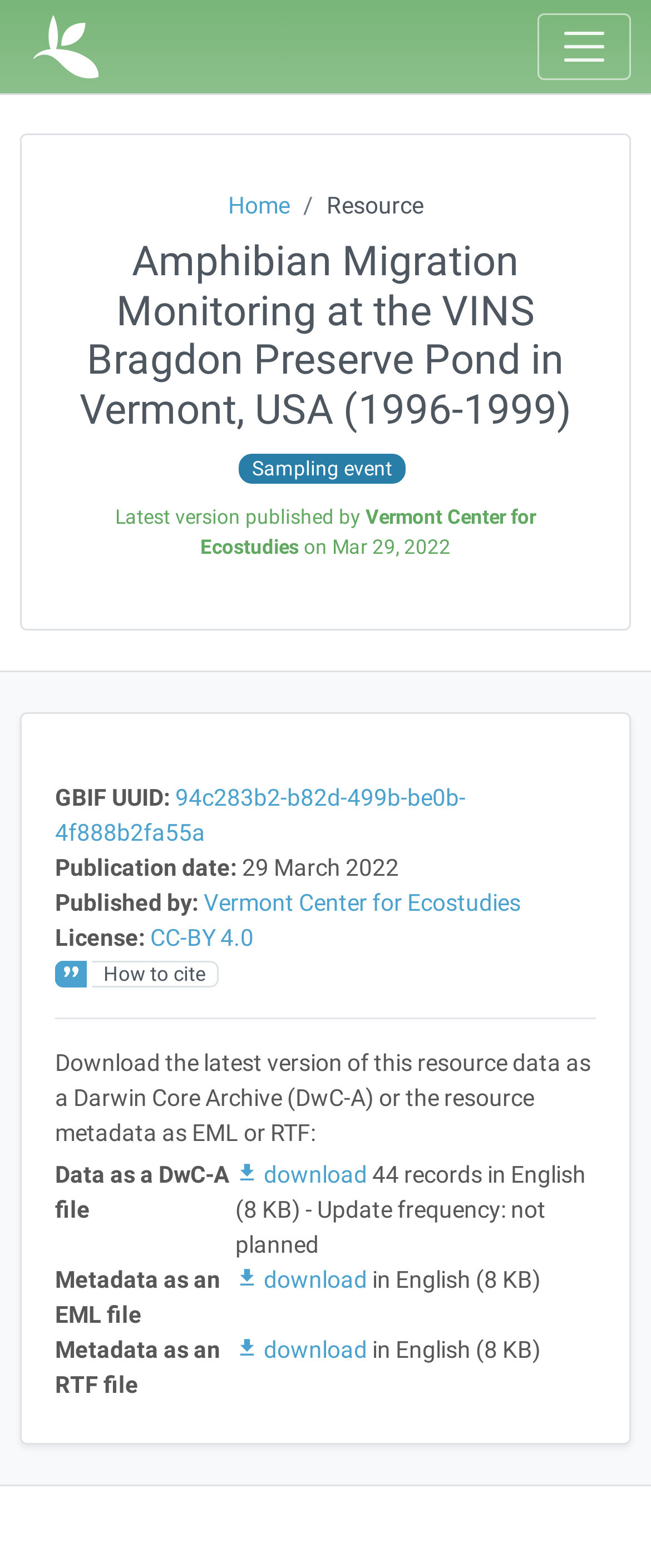Identify the bounding box coordinates of the region I need to click to complete this instruction: "Go to Home".

[0.35, 0.122, 0.445, 0.139]